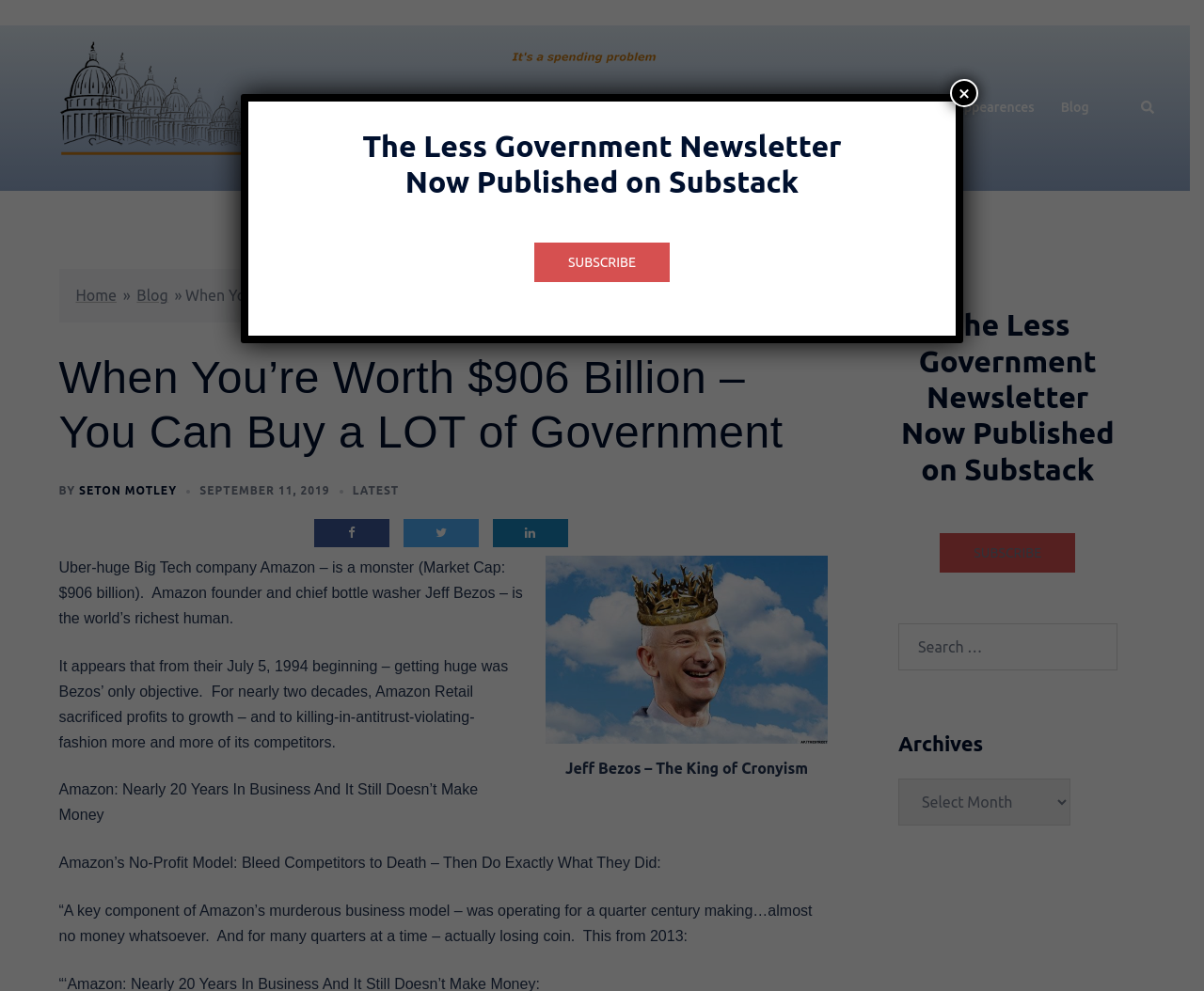Locate the bounding box coordinates of the area to click to fulfill this instruction: "View the archives". The bounding box should be presented as four float numbers between 0 and 1, in the order [left, top, right, bottom].

[0.746, 0.786, 0.889, 0.833]